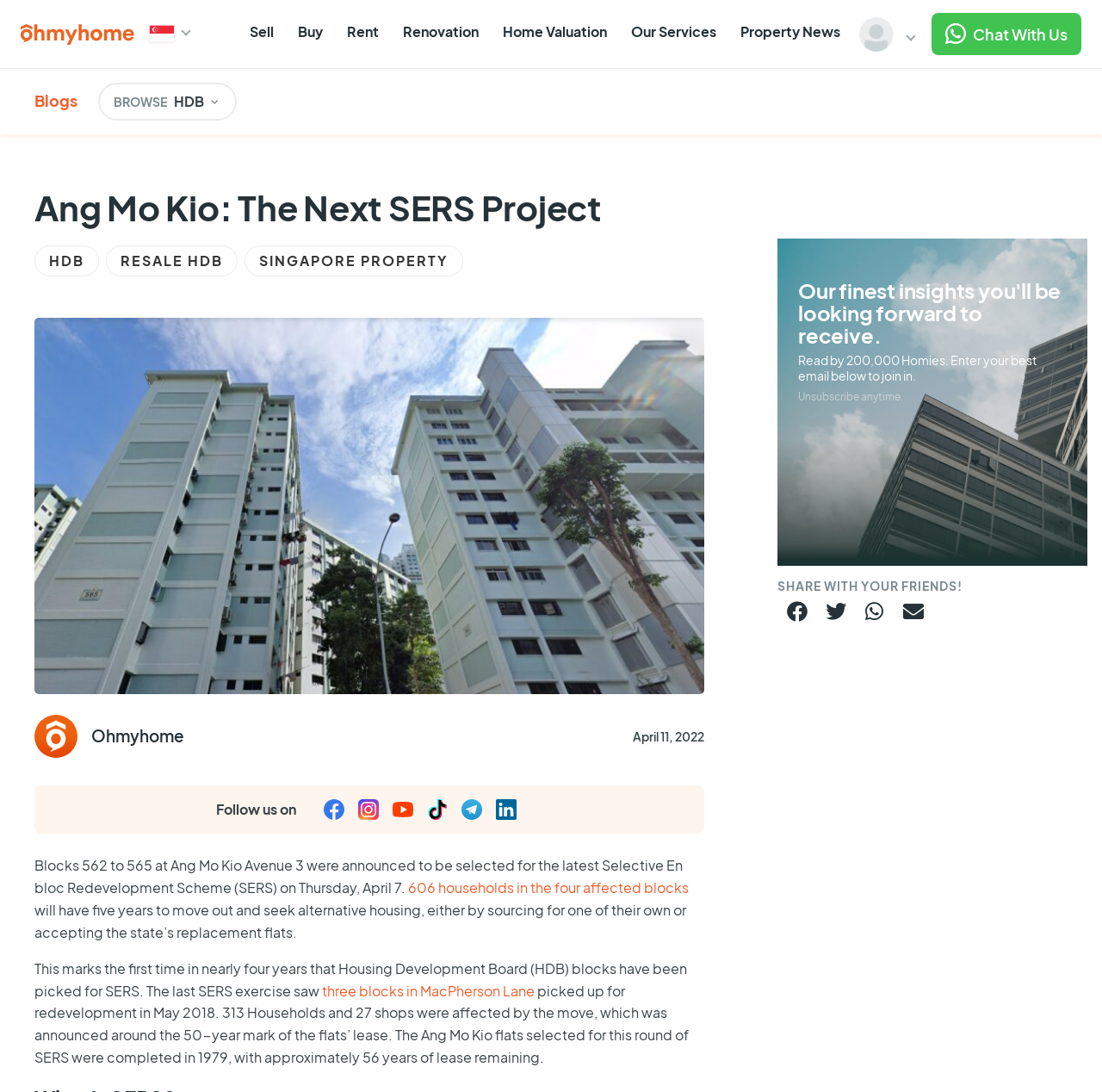Specify the bounding box coordinates for the region that must be clicked to perform the given instruction: "Chat With Us".

[0.845, 0.012, 0.981, 0.05]